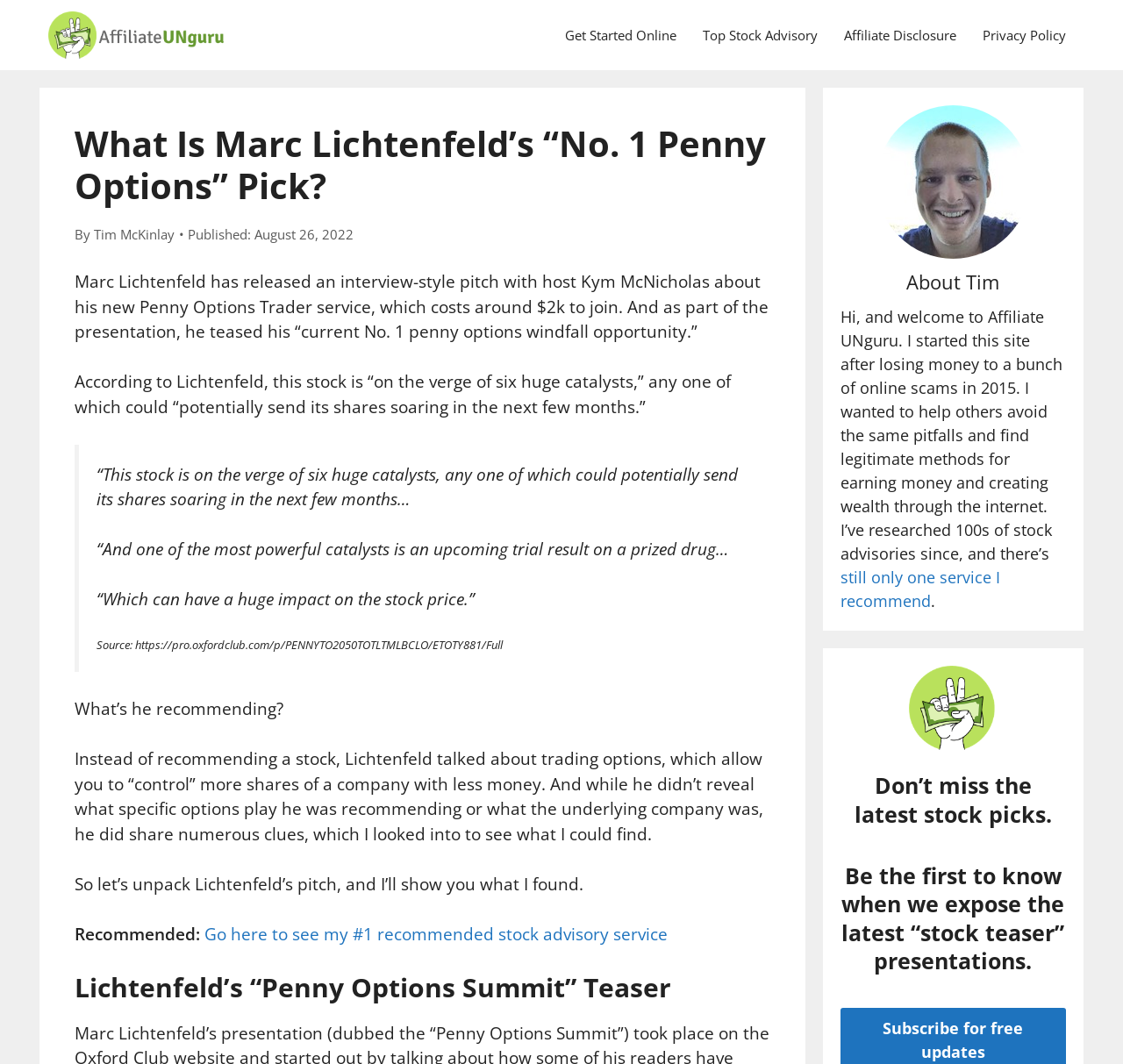Please identify the webpage's heading and generate its text content.

What Is Marc Lichtenfeld’s “No. 1 Penny Options” Pick?